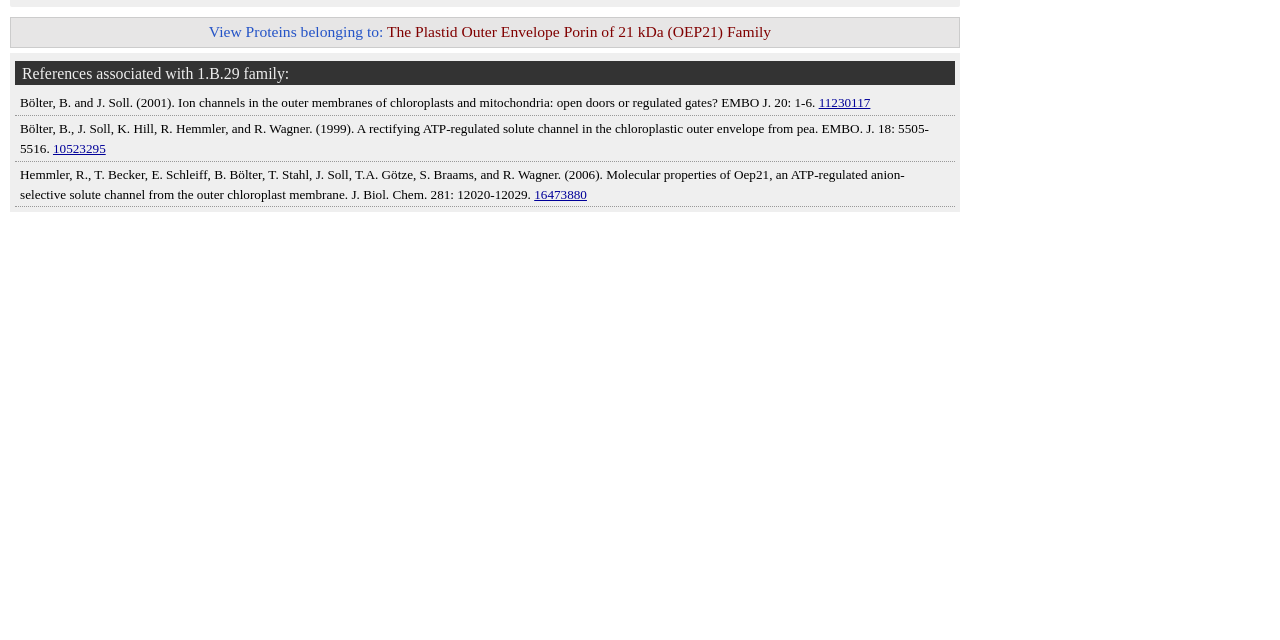Extract the bounding box coordinates for the UI element described by the text: "16473880". The coordinates should be in the form of [left, top, right, bottom] with values between 0 and 1.

[0.417, 0.292, 0.459, 0.315]